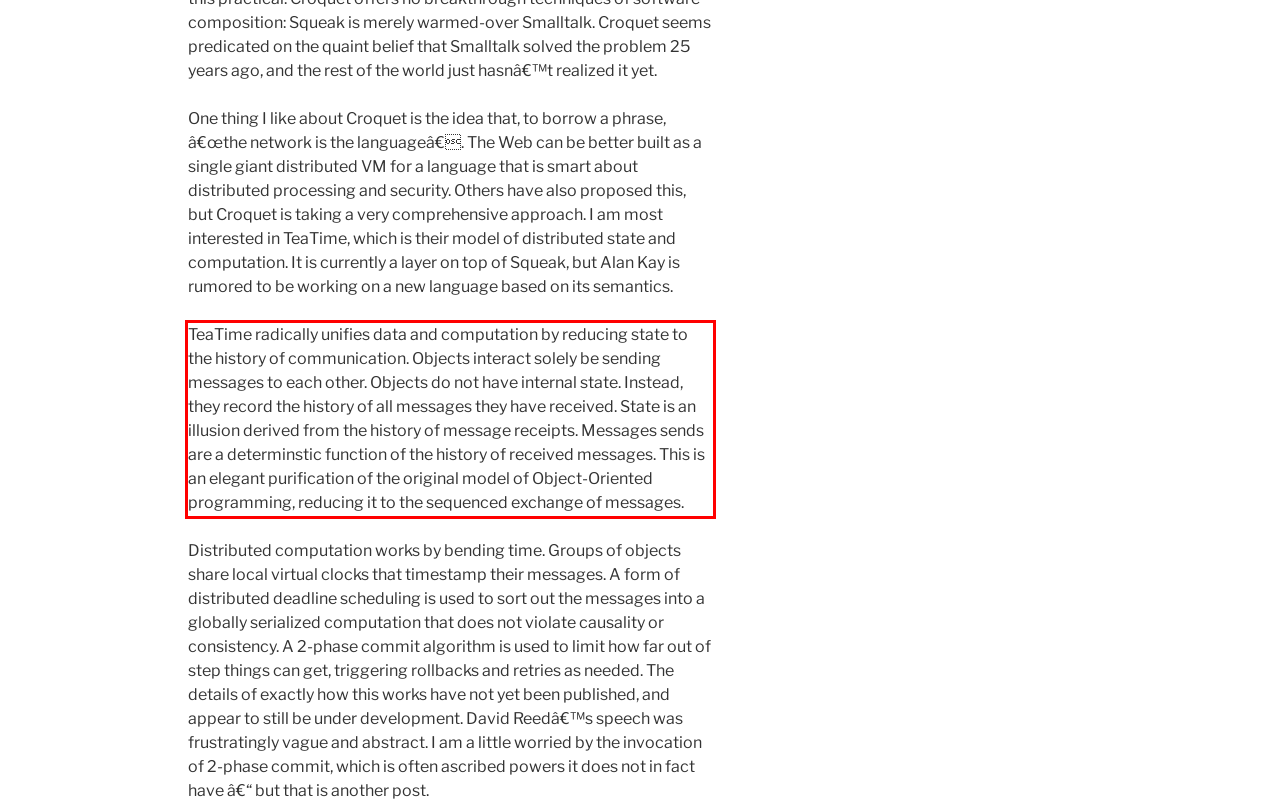Given a screenshot of a webpage containing a red rectangle bounding box, extract and provide the text content found within the red bounding box.

TeaTime radically unifies data and computation by reducing state to the history of communication. Objects interact solely be sending messages to each other. Objects do not have internal state. Instead, they record the history of all messages they have received. State is an illusion derived from the history of message receipts. Messages sends are a determinstic function of the history of received messages. This is an elegant purification of the original model of Object-Oriented programming, reducing it to the sequenced exchange of messages.